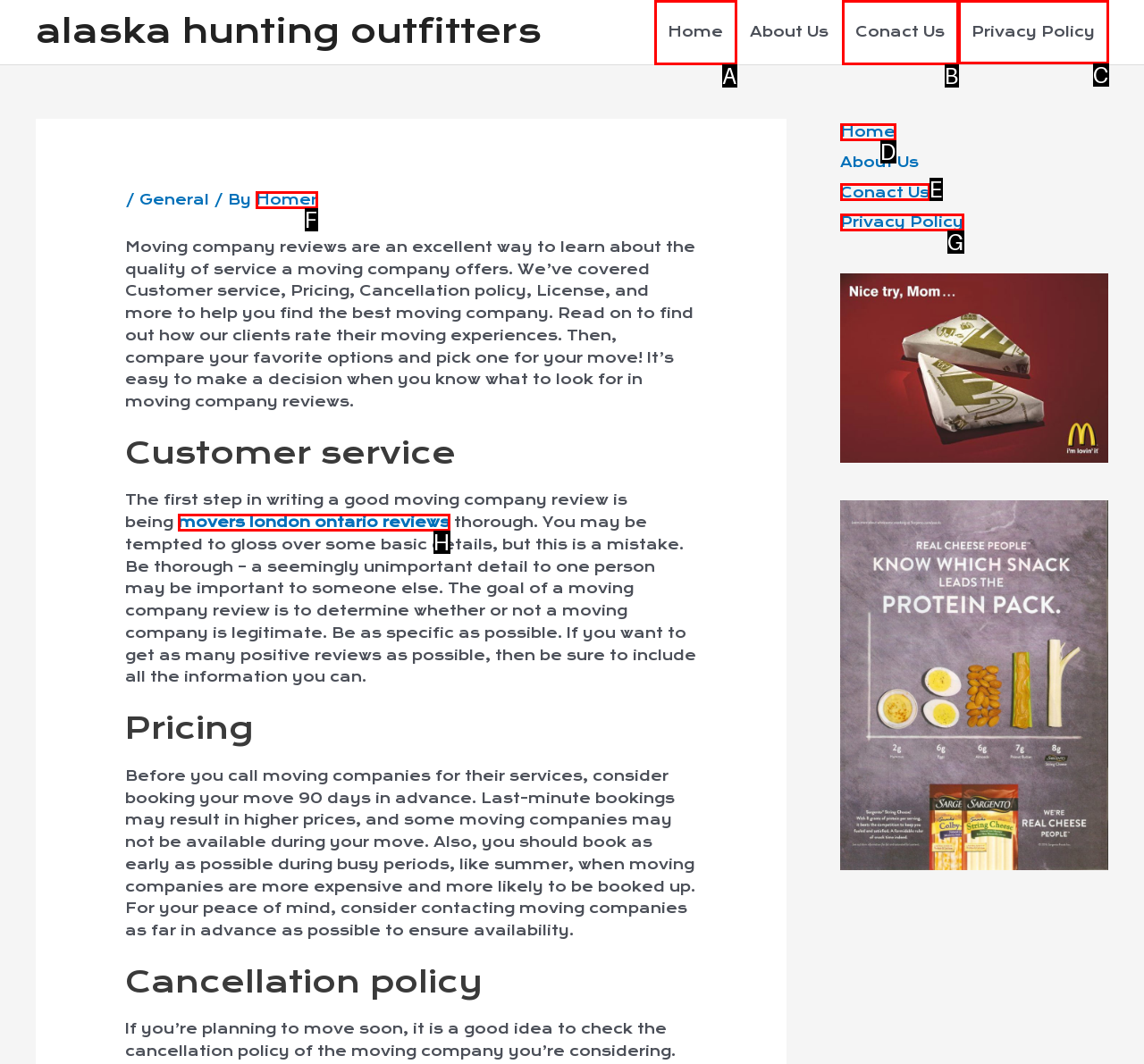To complete the task: Go to the 'Privacy Policy' page, select the appropriate UI element to click. Respond with the letter of the correct option from the given choices.

C